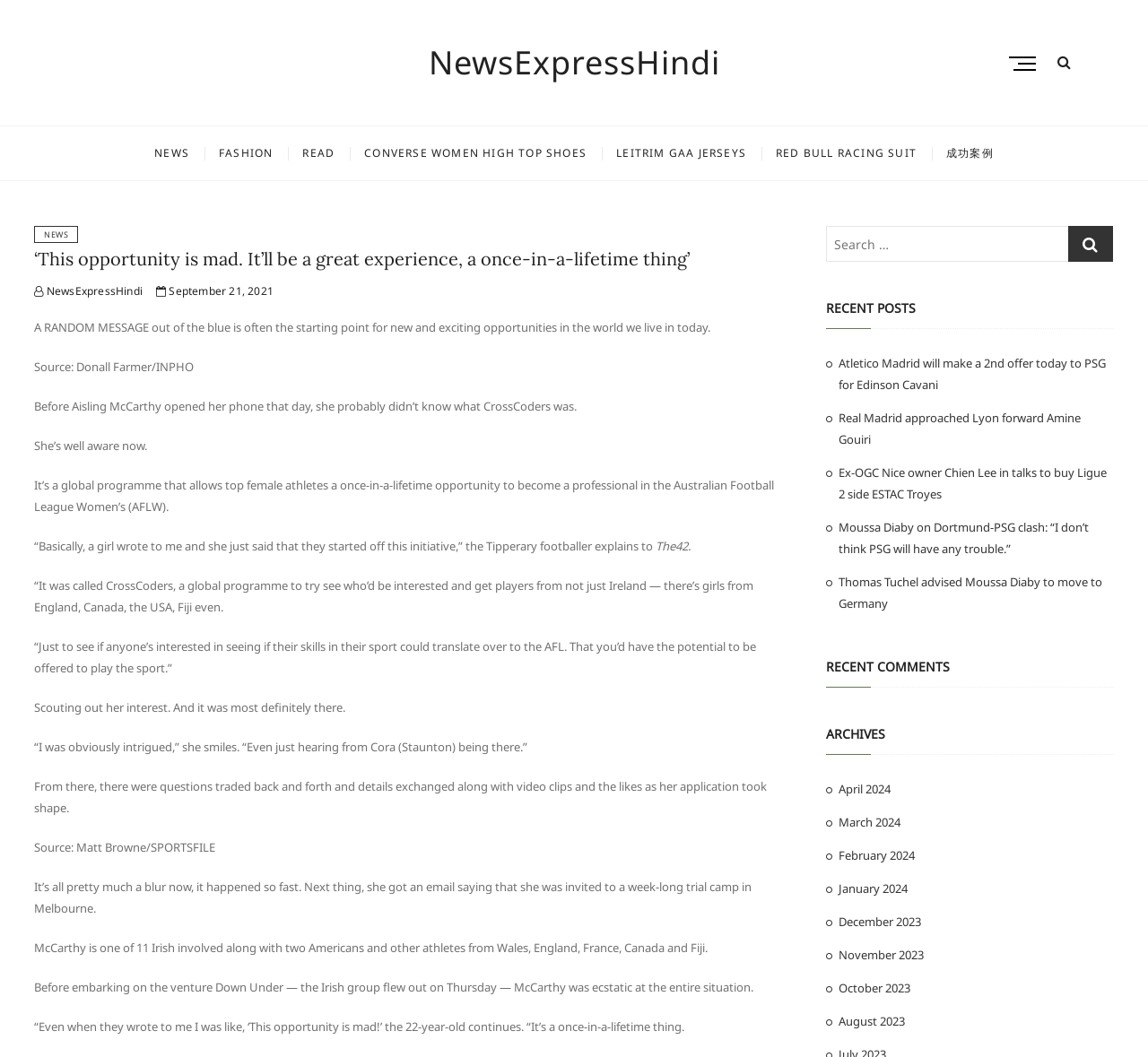Please specify the bounding box coordinates for the clickable region that will help you carry out the instruction: "Read the article about Aisling McCarthy".

[0.03, 0.234, 0.688, 0.256]